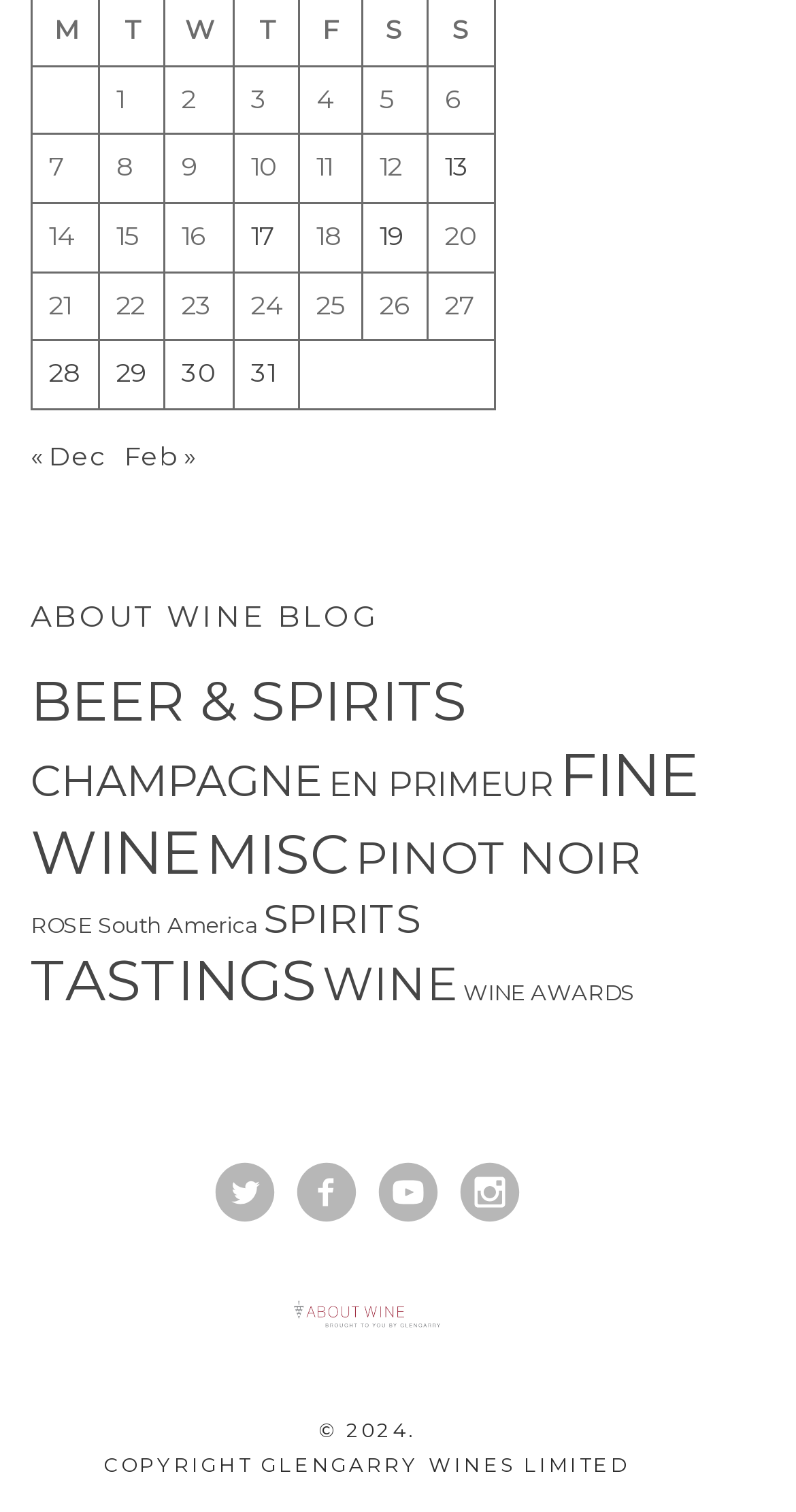Give a one-word or phrase response to the following question: How many items are in the 'BEER & SPIRITS' category?

58